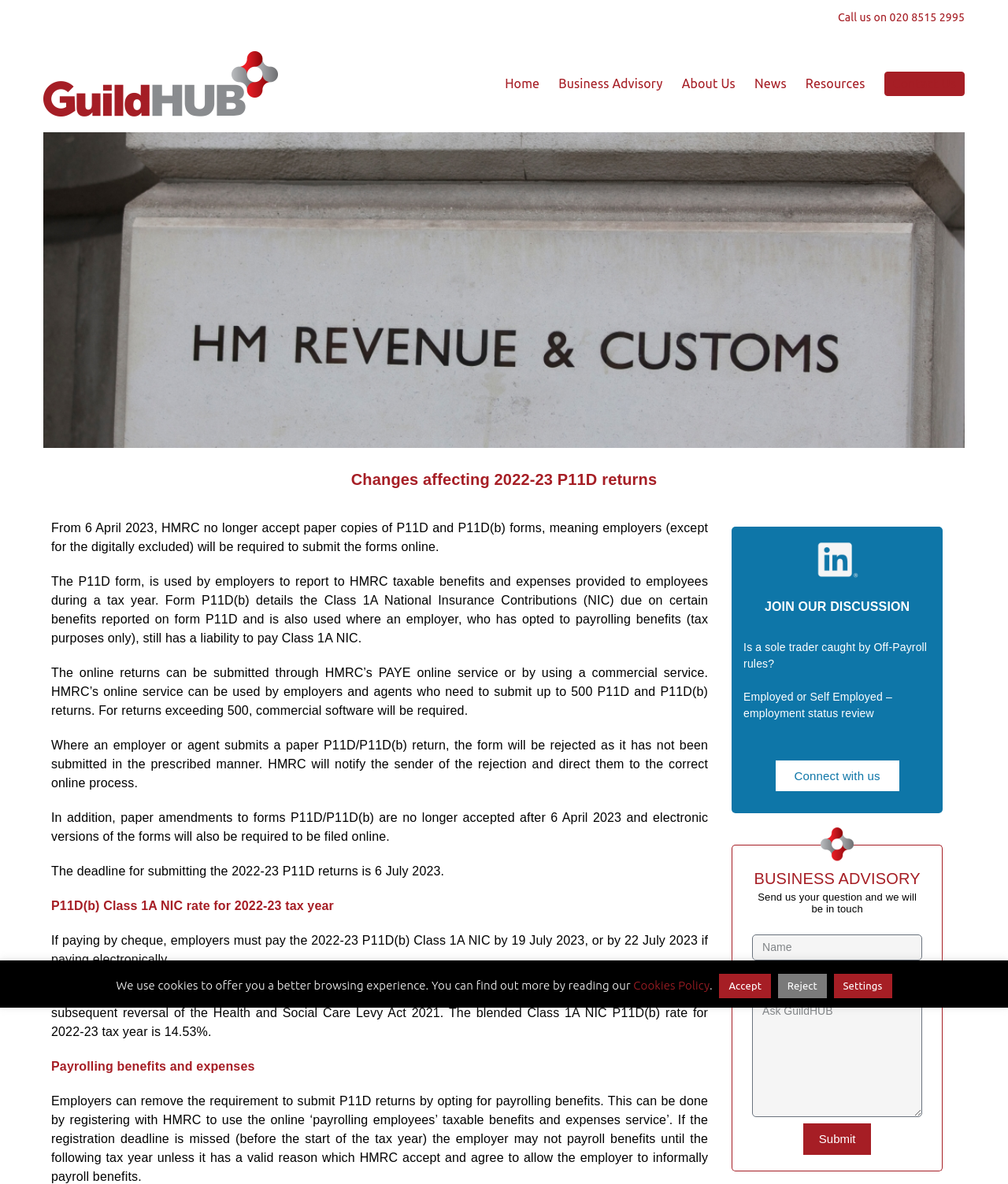Identify the bounding box coordinates of the specific part of the webpage to click to complete this instruction: "Click the 'Submit' button".

[0.797, 0.949, 0.864, 0.975]